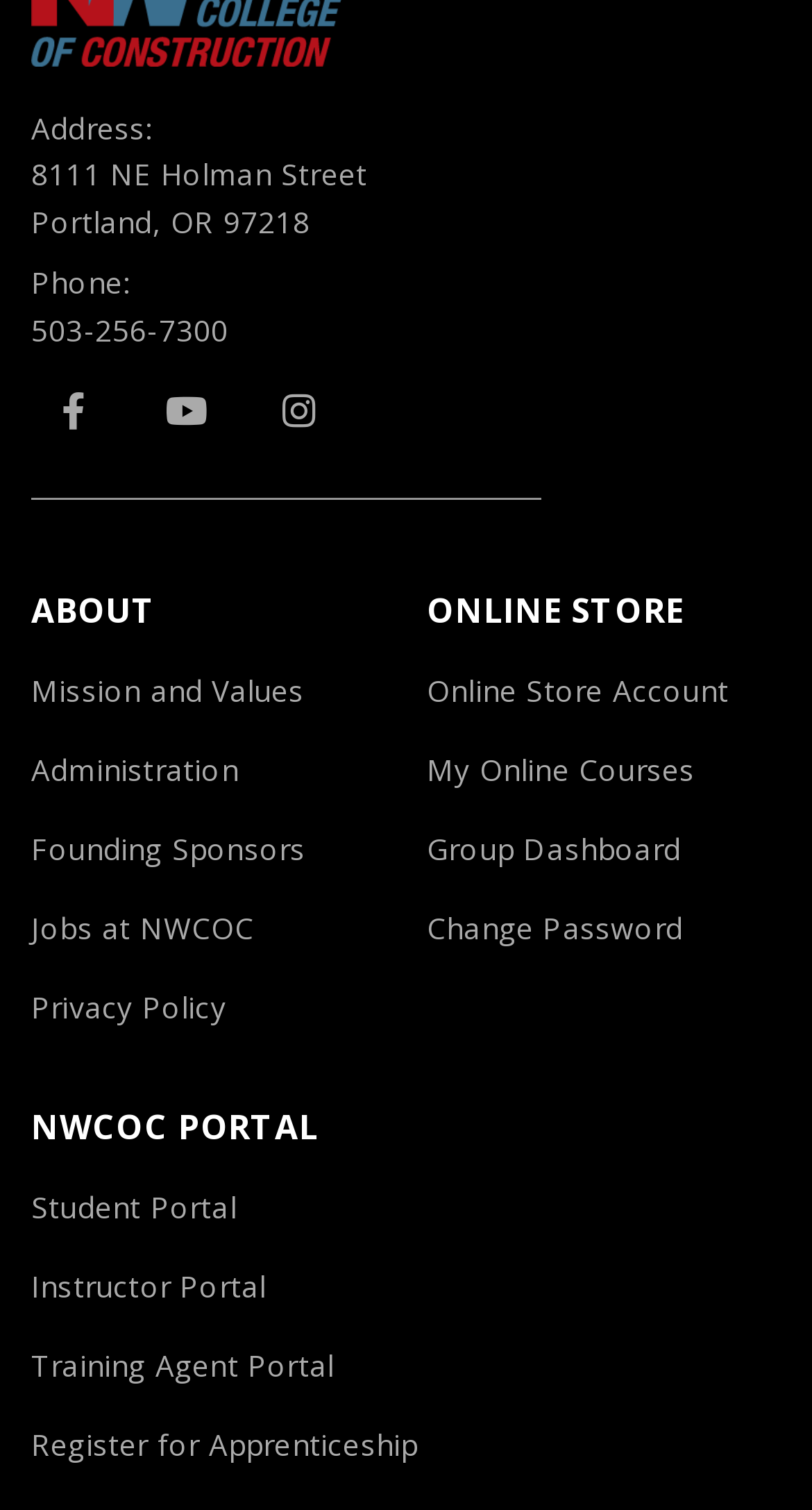Determine the bounding box coordinates of the clickable region to follow the instruction: "Access student portal".

[0.038, 0.787, 0.291, 0.813]